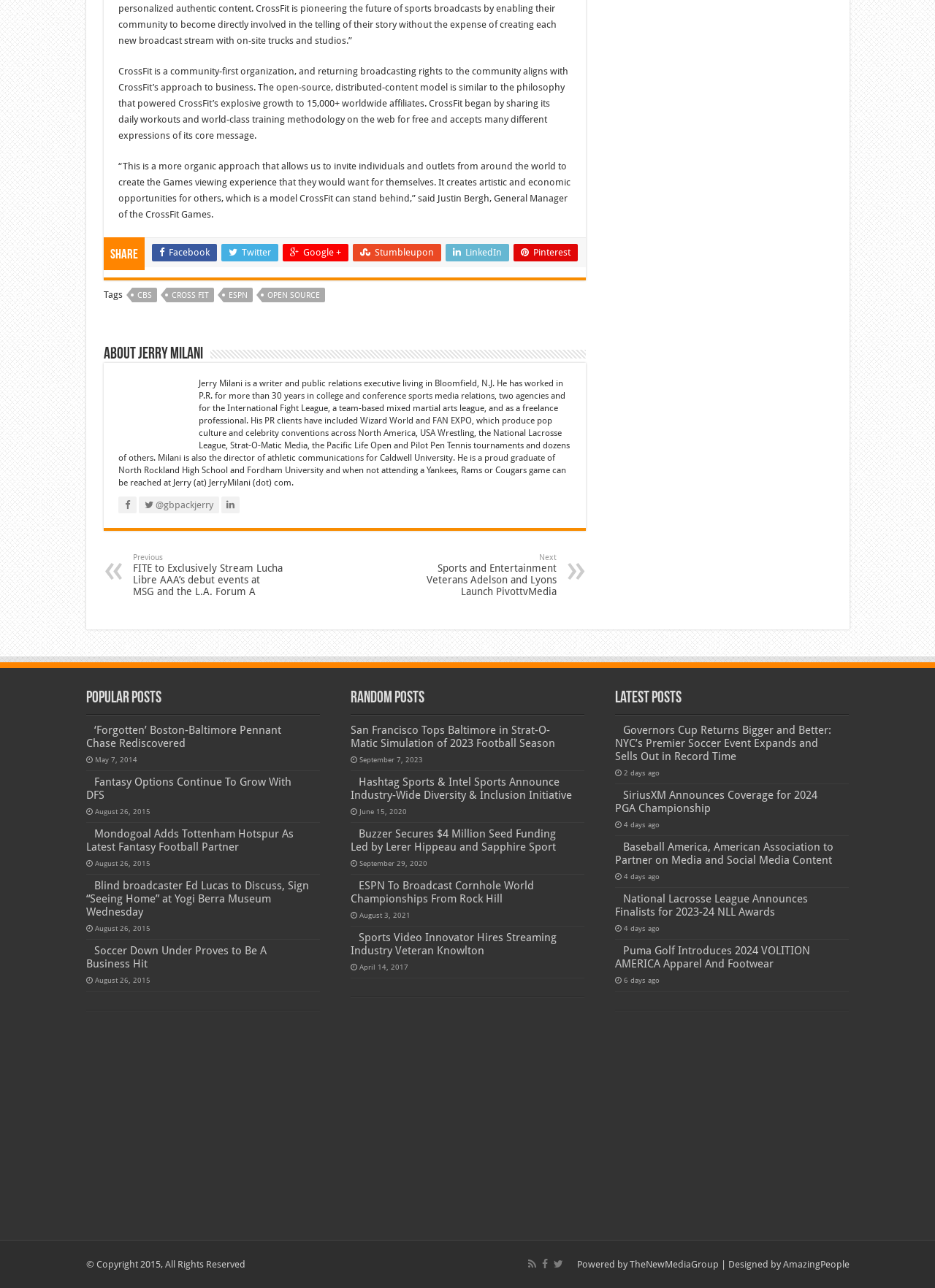Please answer the following question using a single word or phrase: What is the topic of the article that mentions CrossFit and open-source?

CrossFit's approach to business